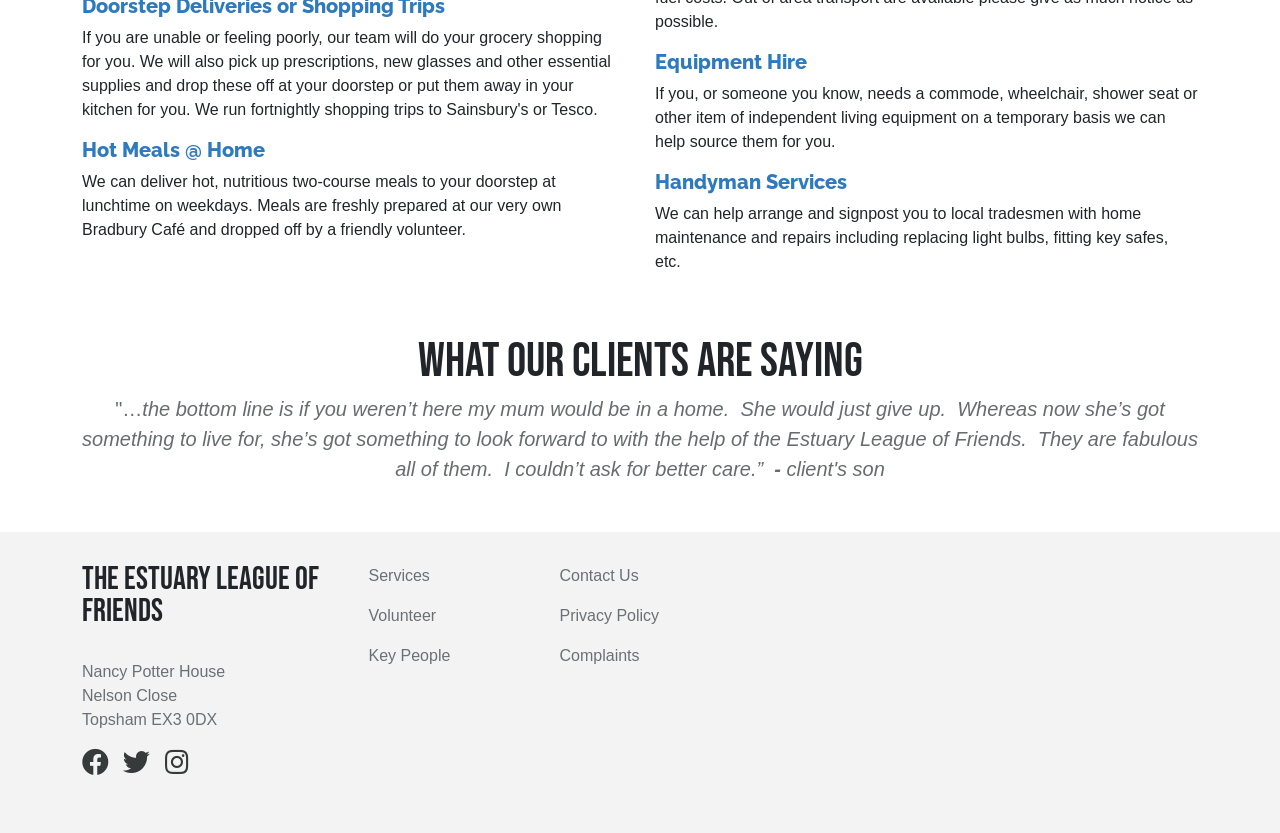Please locate the bounding box coordinates of the element that needs to be clicked to achieve the following instruction: "Click on Facebook link". The coordinates should be four float numbers between 0 and 1, i.e., [left, top, right, bottom].

[0.064, 0.909, 0.085, 0.93]